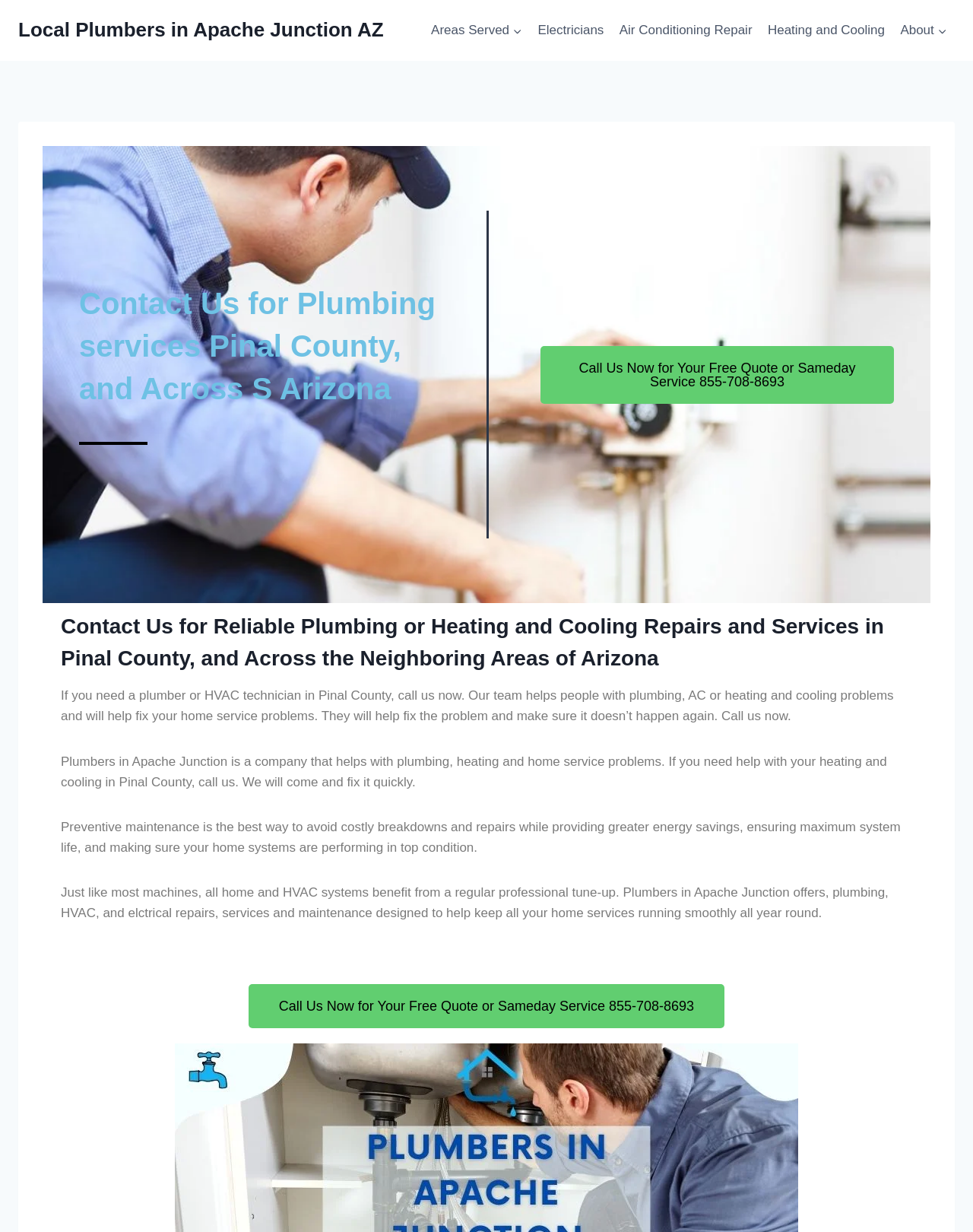Identify the bounding box for the described UI element: "name="Image2"".

None